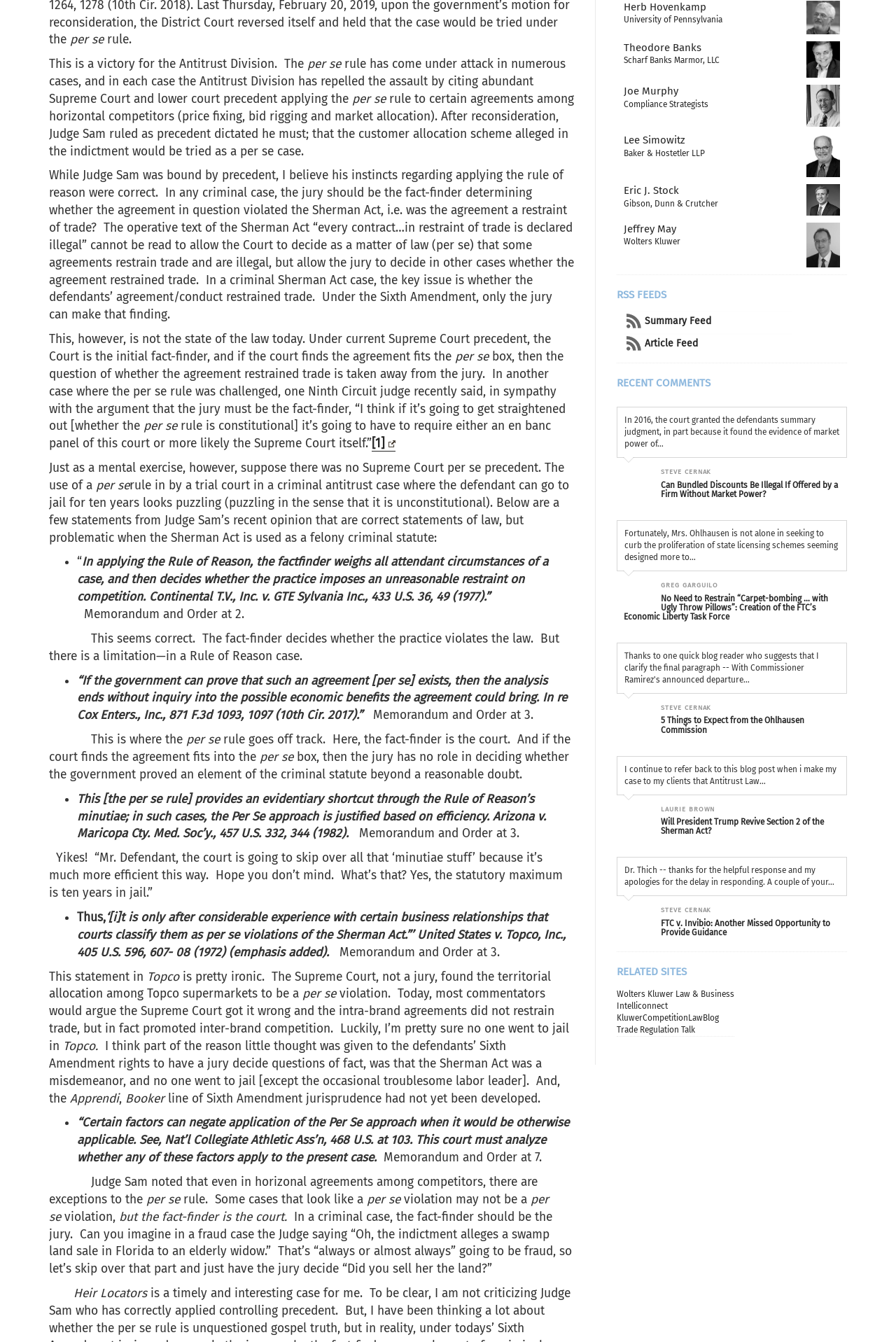Find the bounding box of the web element that fits this description: "Scharf Banks Marmor, LLC".

[0.696, 0.041, 0.803, 0.049]